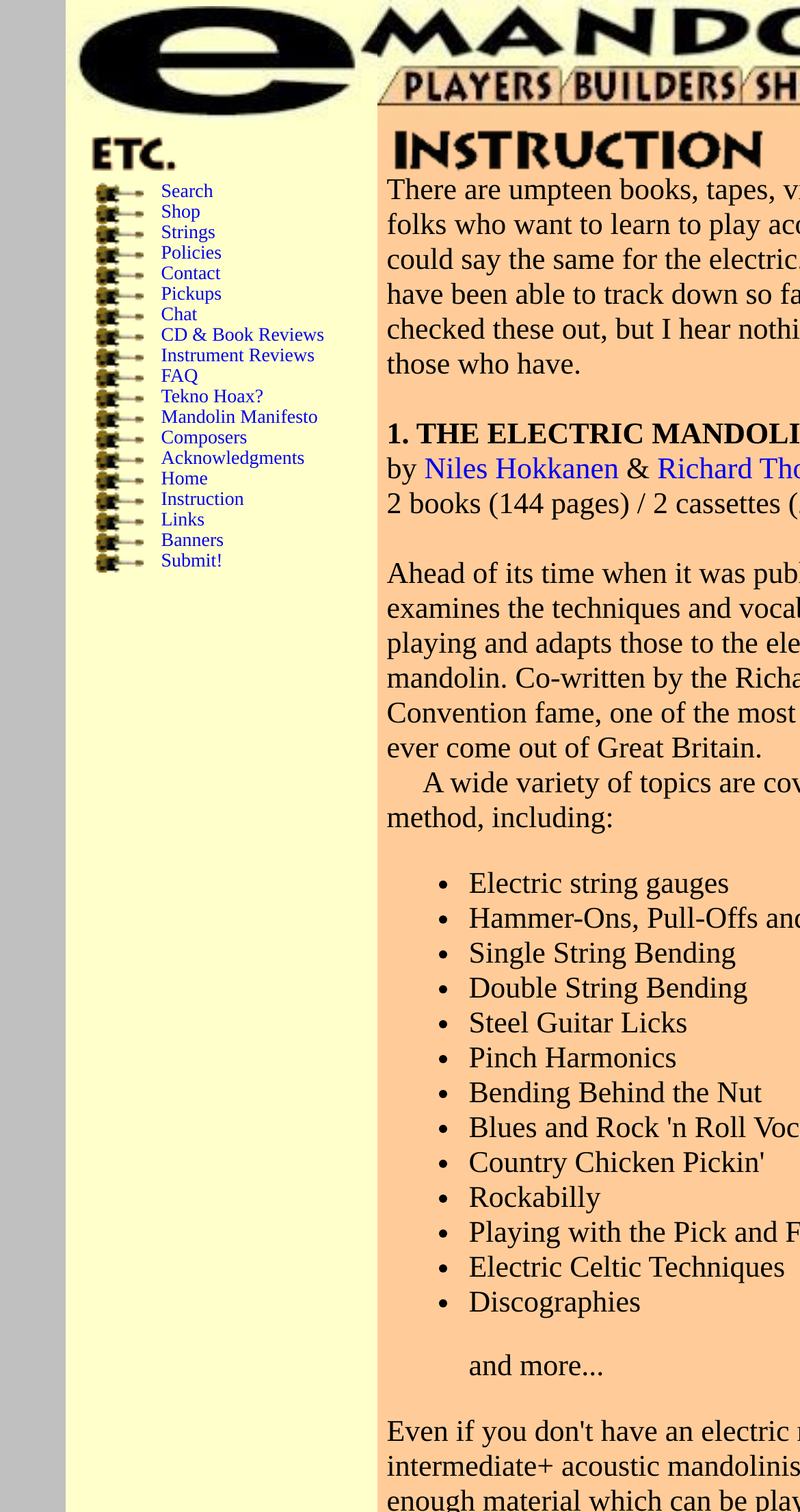Bounding box coordinates are given in the format (top-left x, top-left y, bottom-right x, bottom-right y). All values should be floating point numbers between 0 and 1. Provide the bounding box coordinate for the UI element described as: Mandolin Manifesto

[0.201, 0.27, 0.397, 0.284]